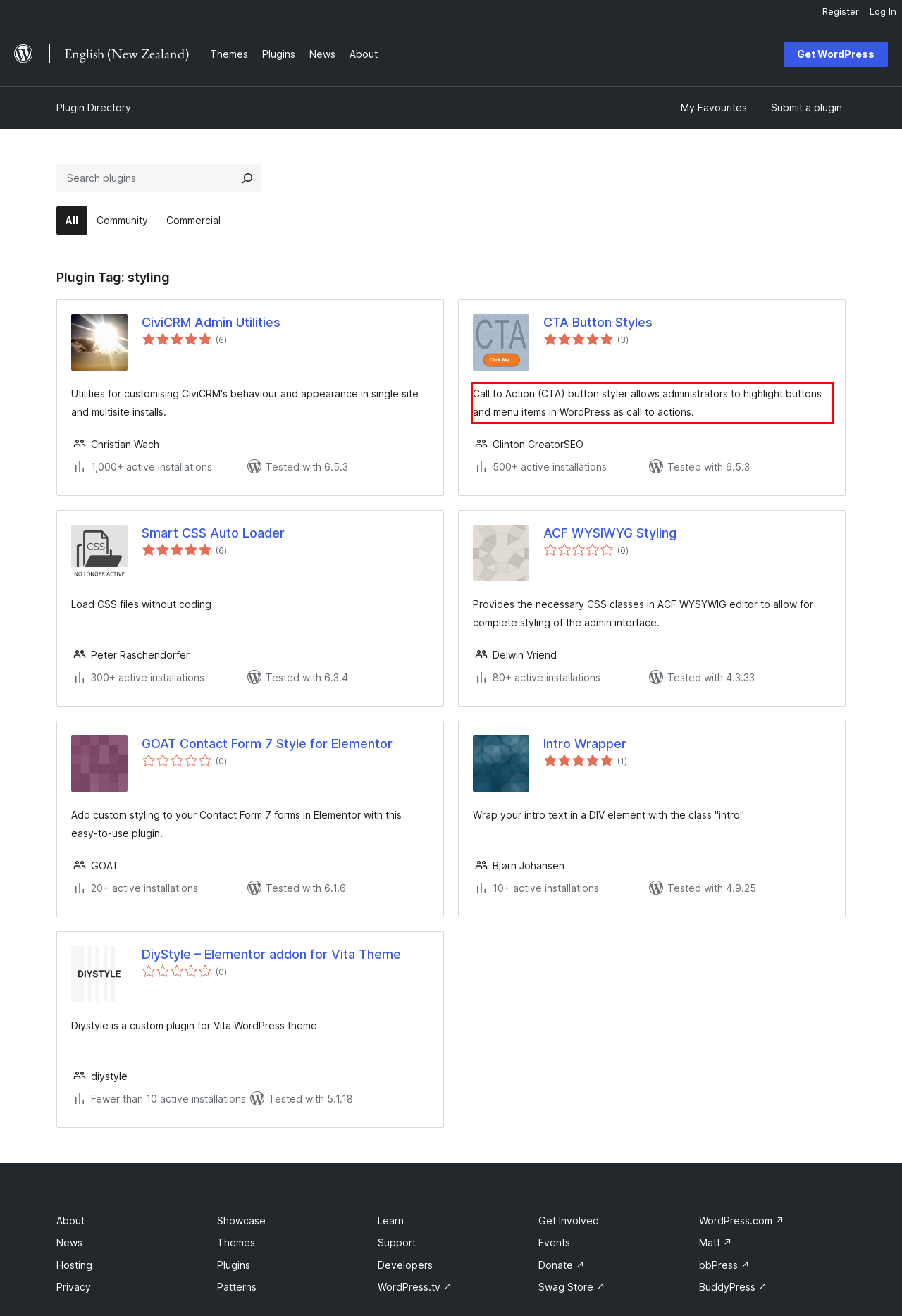Please examine the screenshot of the webpage and read the text present within the red rectangle bounding box.

Call to Action (CTA) button styler allows administrators to highlight buttons and menu items in WordPress as call to actions.